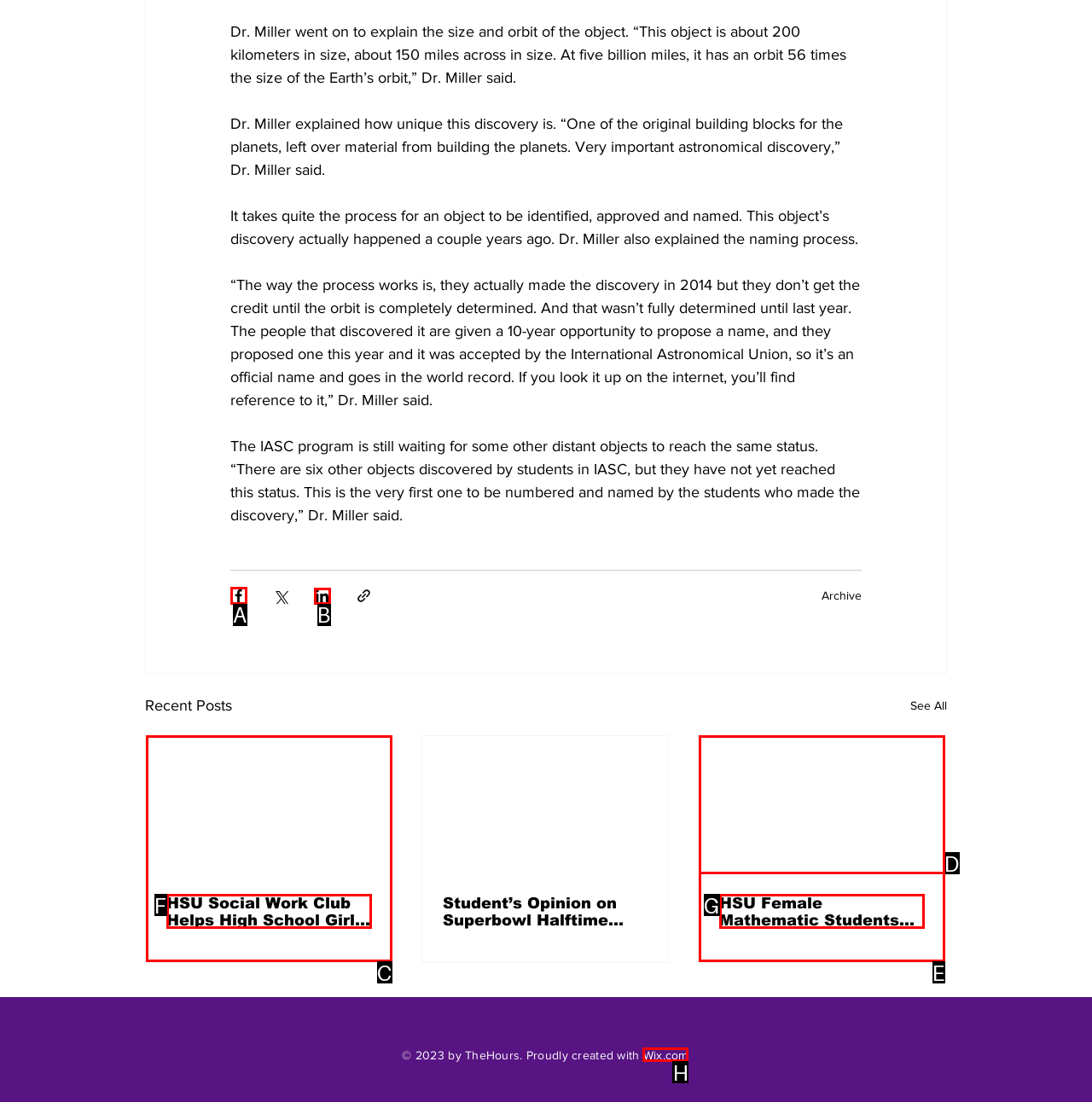Please identify the correct UI element to click for the task: Share via Facebook Respond with the letter of the appropriate option.

A